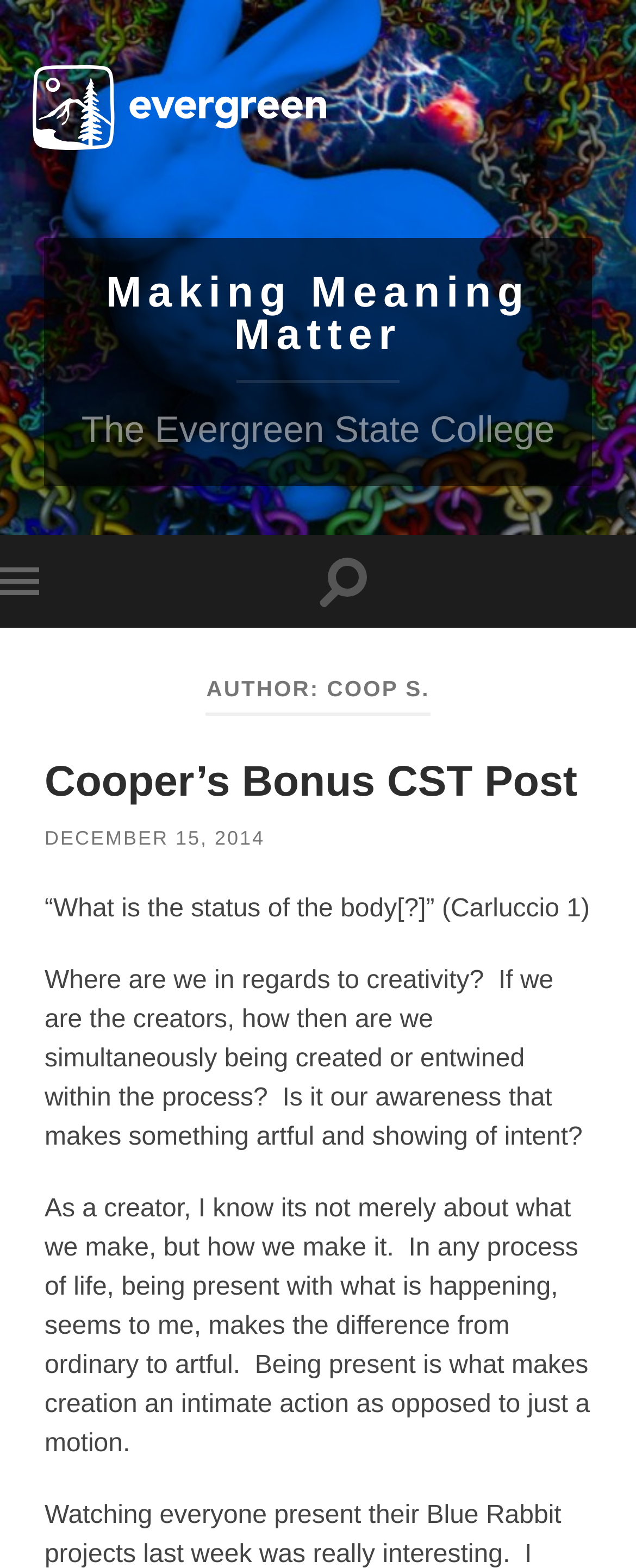What is the title of the post?
Using the visual information, reply with a single word or short phrase.

Cooper’s Bonus CST Post